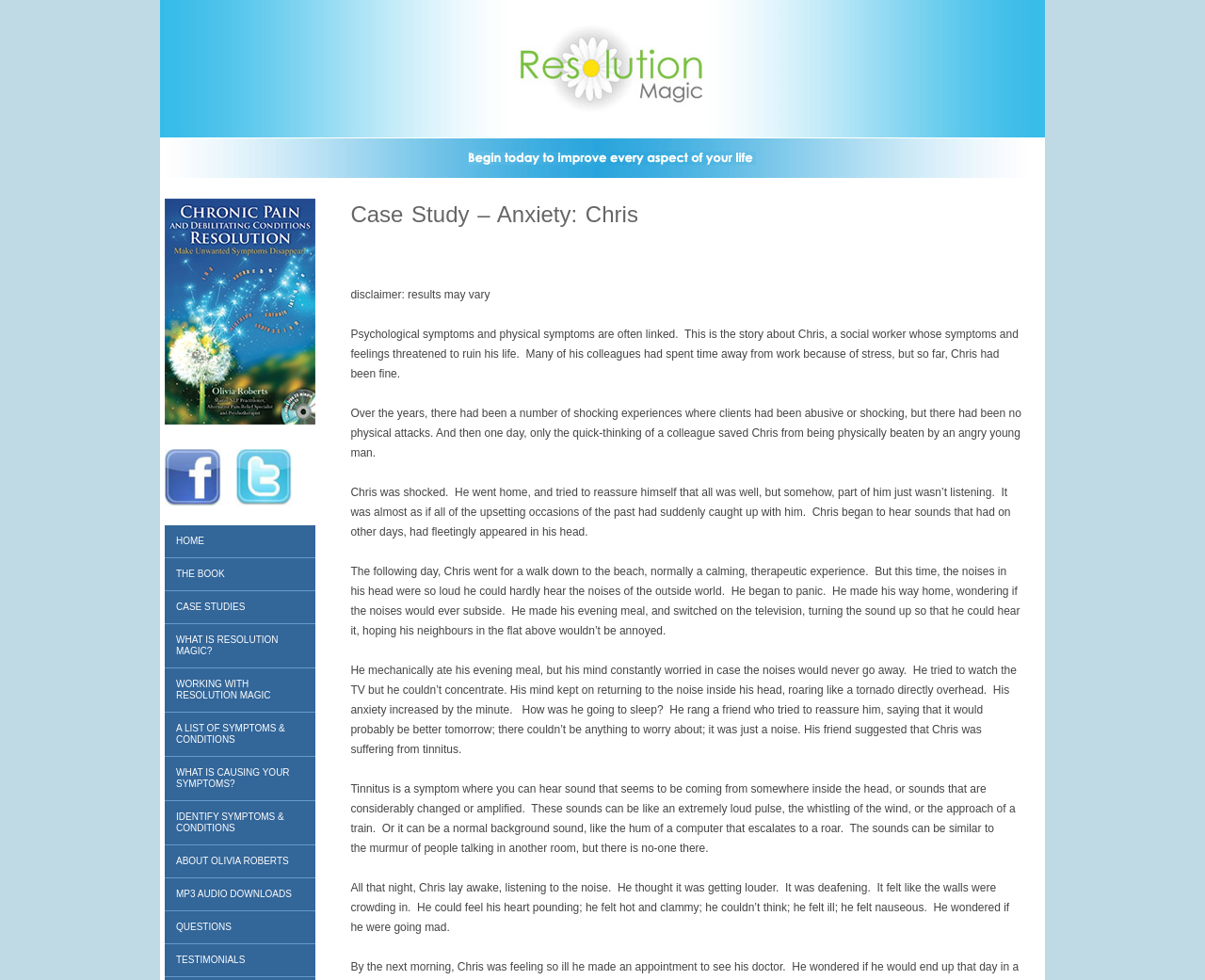What is the location where Chris went for a walk?
Using the information presented in the image, please offer a detailed response to the question.

The question asks for the location where Chris went for a walk. By reading the text, we can find the location 'beach' mentioned in the sentence 'The following day, Chris went for a walk down to the beach, normally a calming, therapeutic experience.'